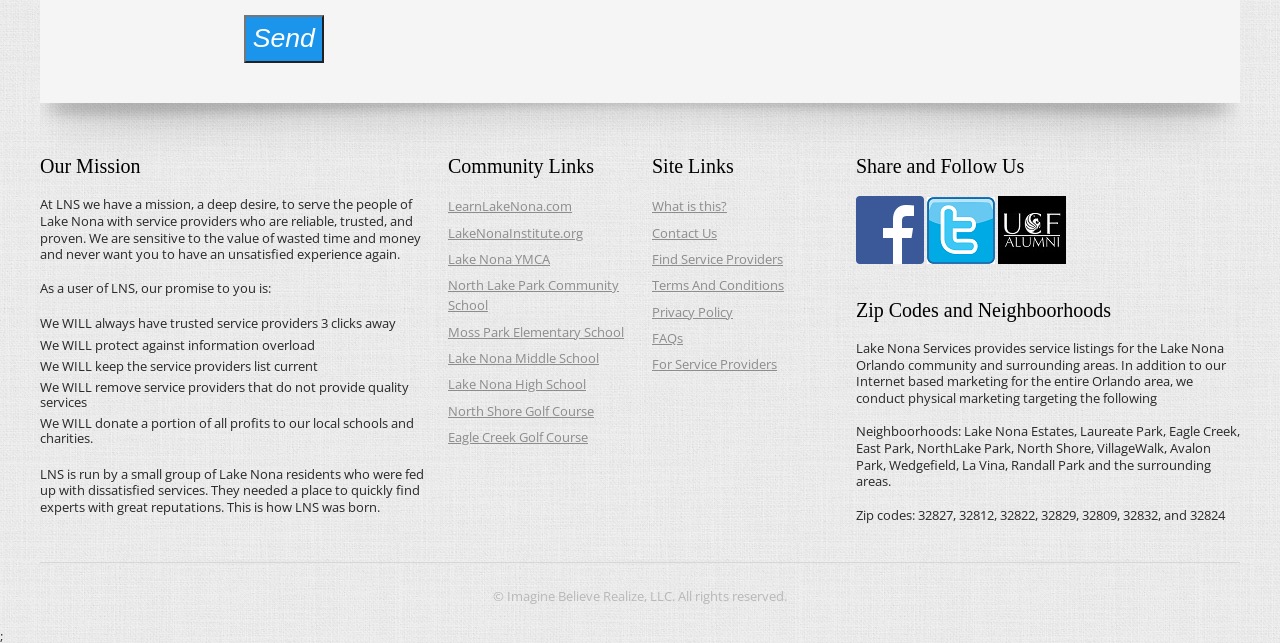Using the provided description: "Home", find the bounding box coordinates of the corresponding UI element. The output should be four float numbers between 0 and 1, in the format [left, top, right, bottom].

None